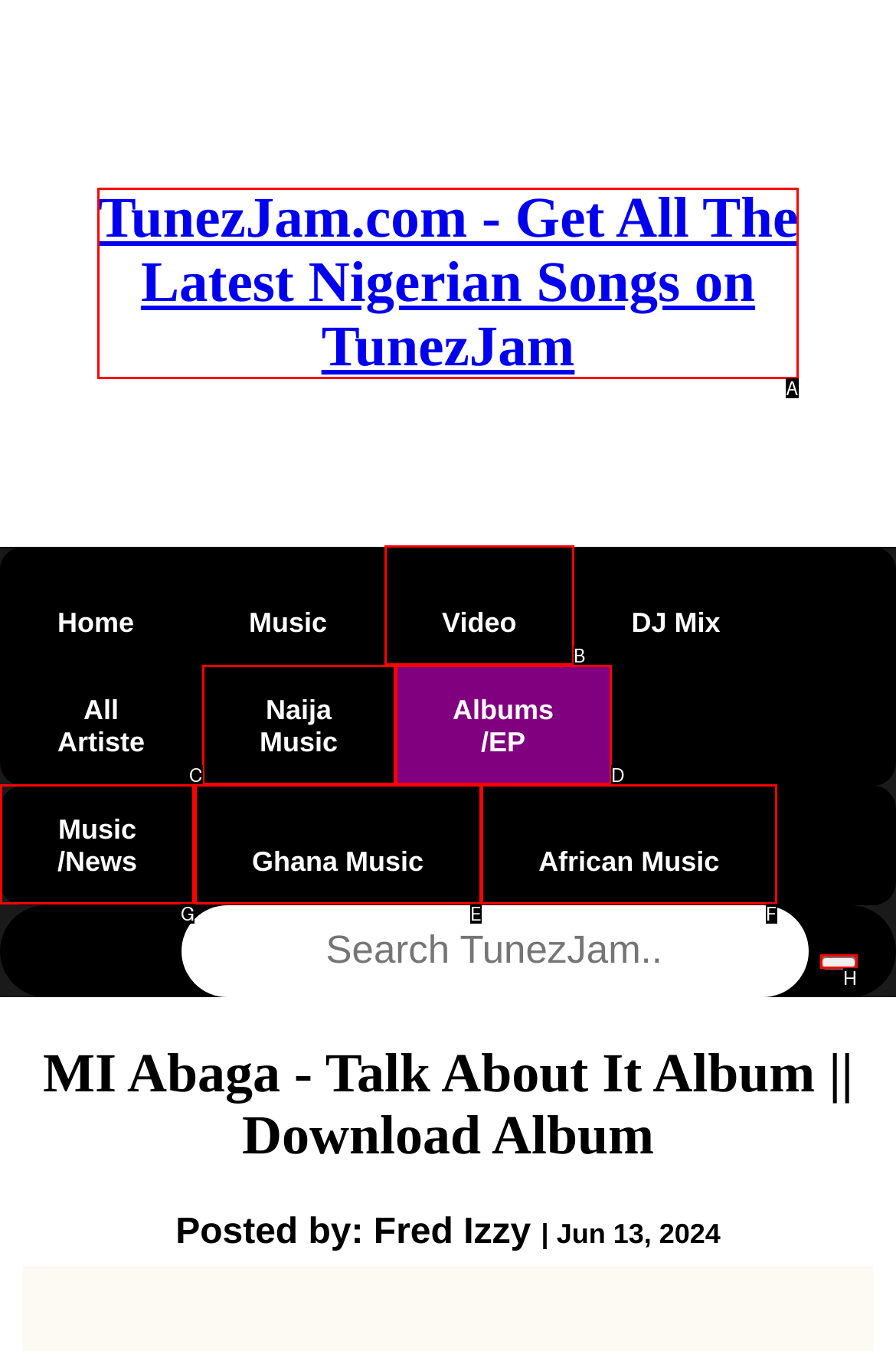Please indicate which option's letter corresponds to the task: View music news by examining the highlighted elements in the screenshot.

G